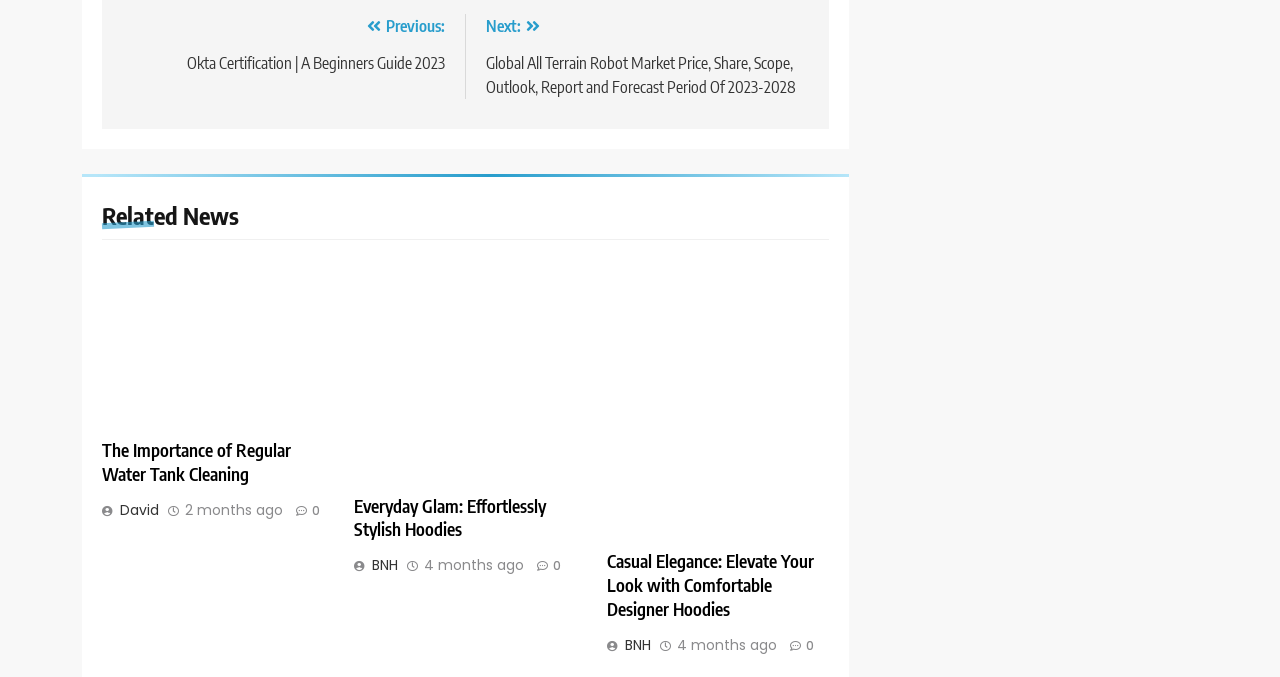Using the provided element description: "4 months ago", identify the bounding box coordinates. The coordinates should be four floats between 0 and 1 in the order [left, top, right, bottom].

[0.332, 0.823, 0.41, 0.848]